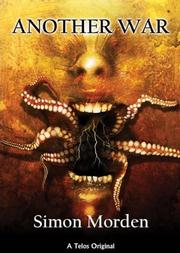Present an elaborate depiction of the scene captured in the image.

The image features the book cover for "Another War" by Simon Morden, published by Telos. The design presents a striking and surreal visual, depicting a heavily textured background that suggests mystery and tension. At the forefront, an ominous face emerges with tentacle-like forms extending from the mouth, symbolizing themes of invasion and struggle. The title "ANOTHER WAR" is prominently displayed at the top in bold white letters, while the author's name, "Simon Morden," appears beneath it, complementing the cover's eerie atmosphere. This cover art effectively captures the essence of the novella, hinting at elements of science fiction blended with psychological intrigue.